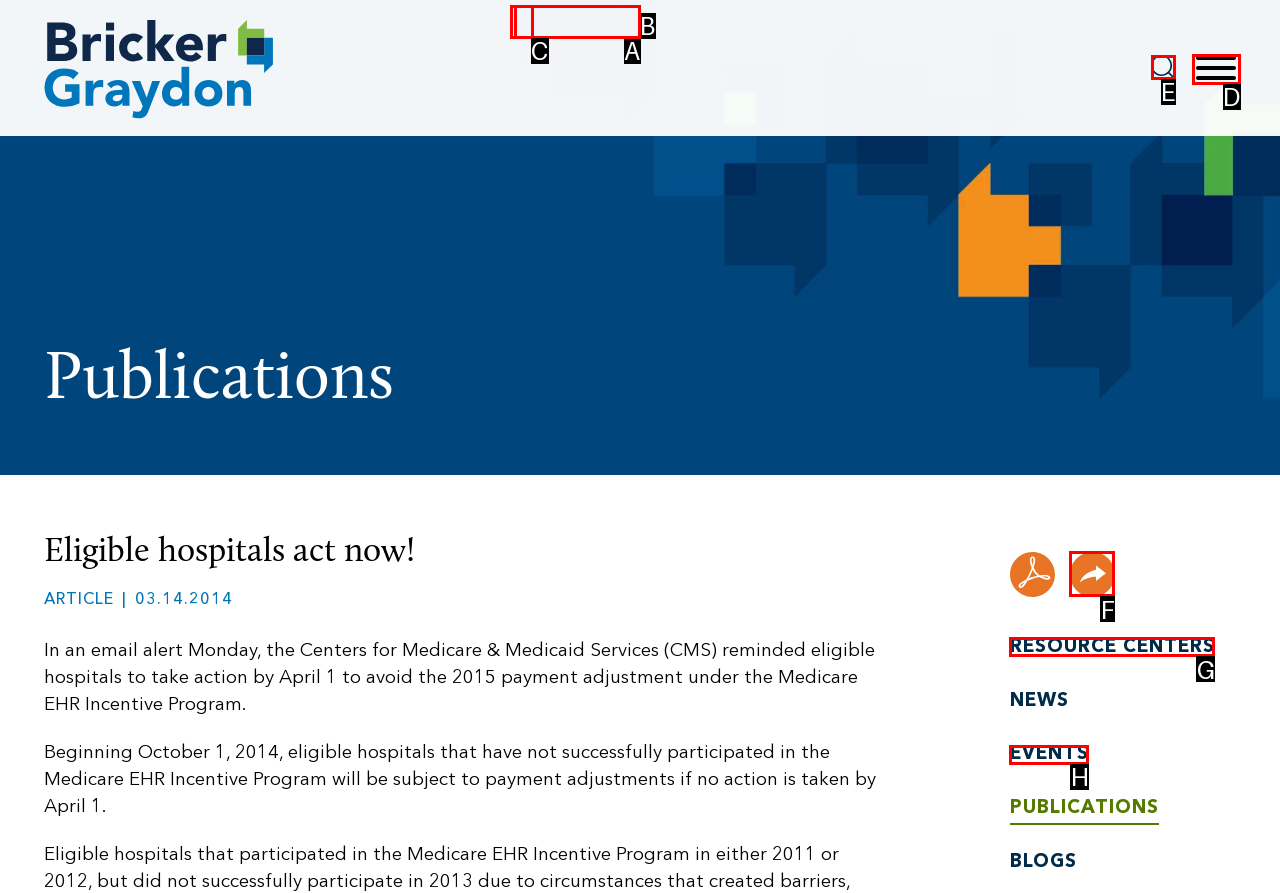Please select the letter of the HTML element that fits the description: Search. Answer with the option's letter directly.

E